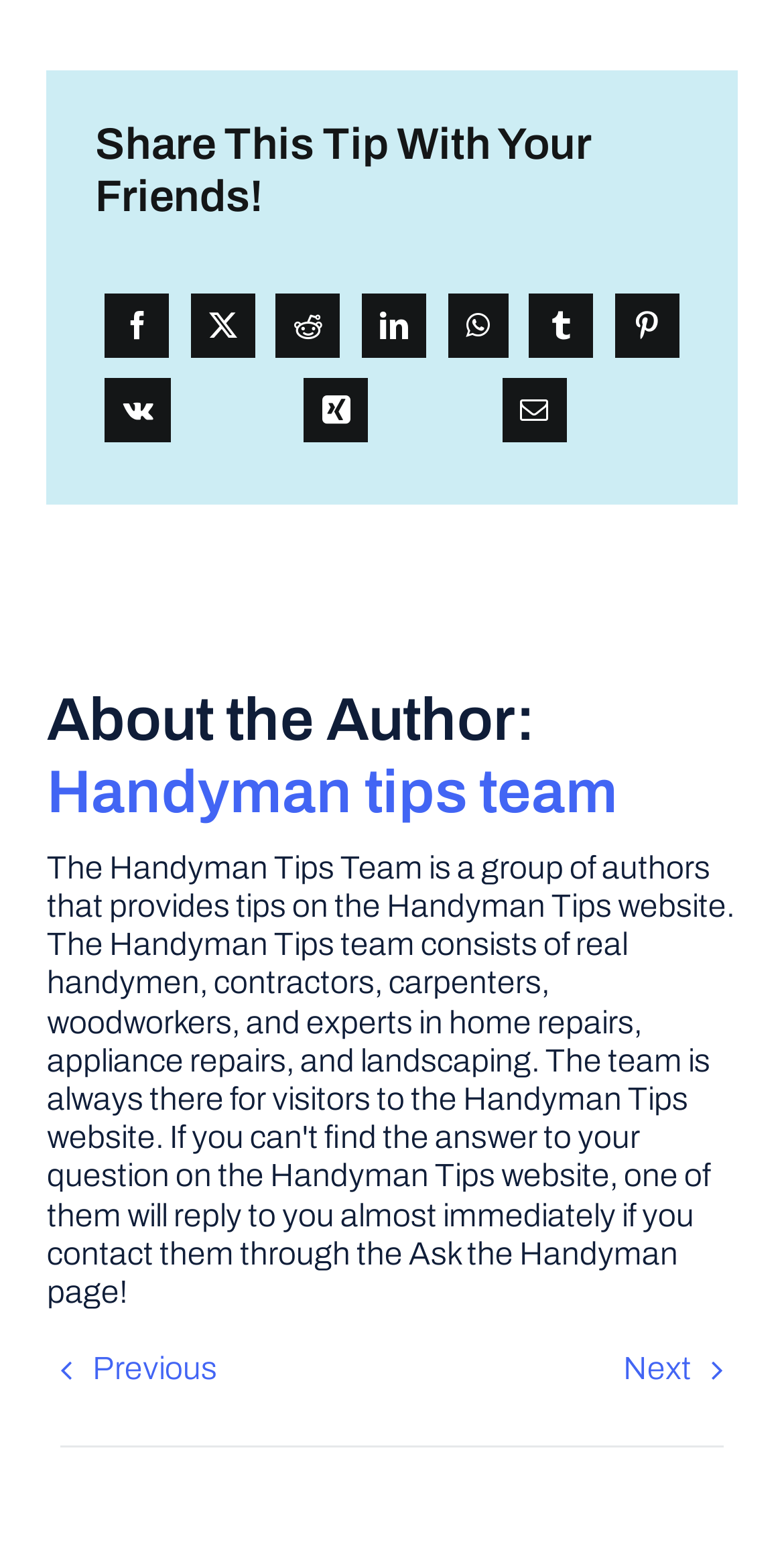What is the position of the 'About the Author' section?
Using the visual information from the image, give a one-word or short-phrase answer.

Below the sharing links